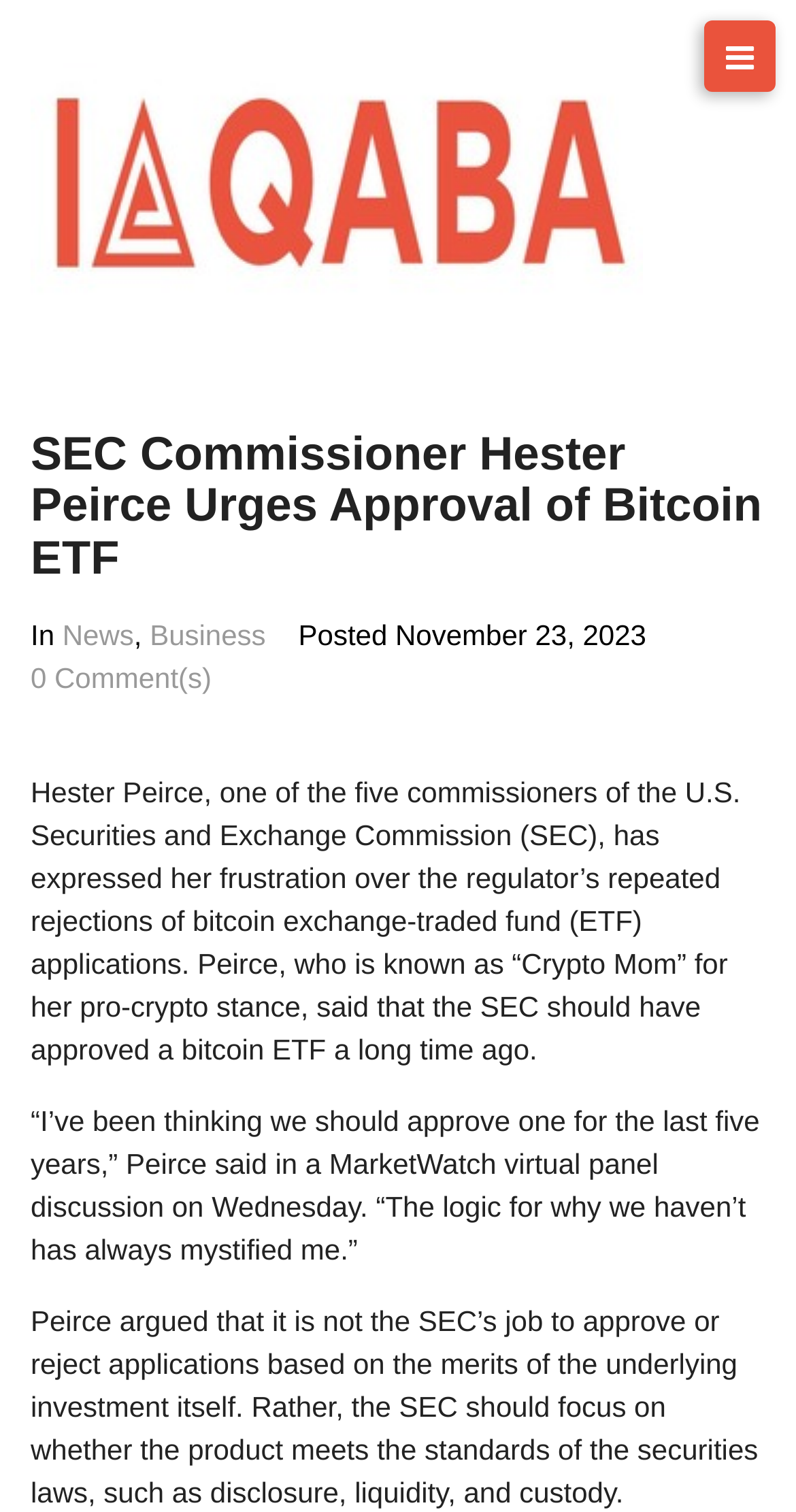What type of fund is being discussed?
Can you offer a detailed and complete answer to this question?

The webpage mentions that Hester Peirce has expressed frustration over the SEC's repeated rejections of bitcoin exchange-traded fund (ETF) applications.